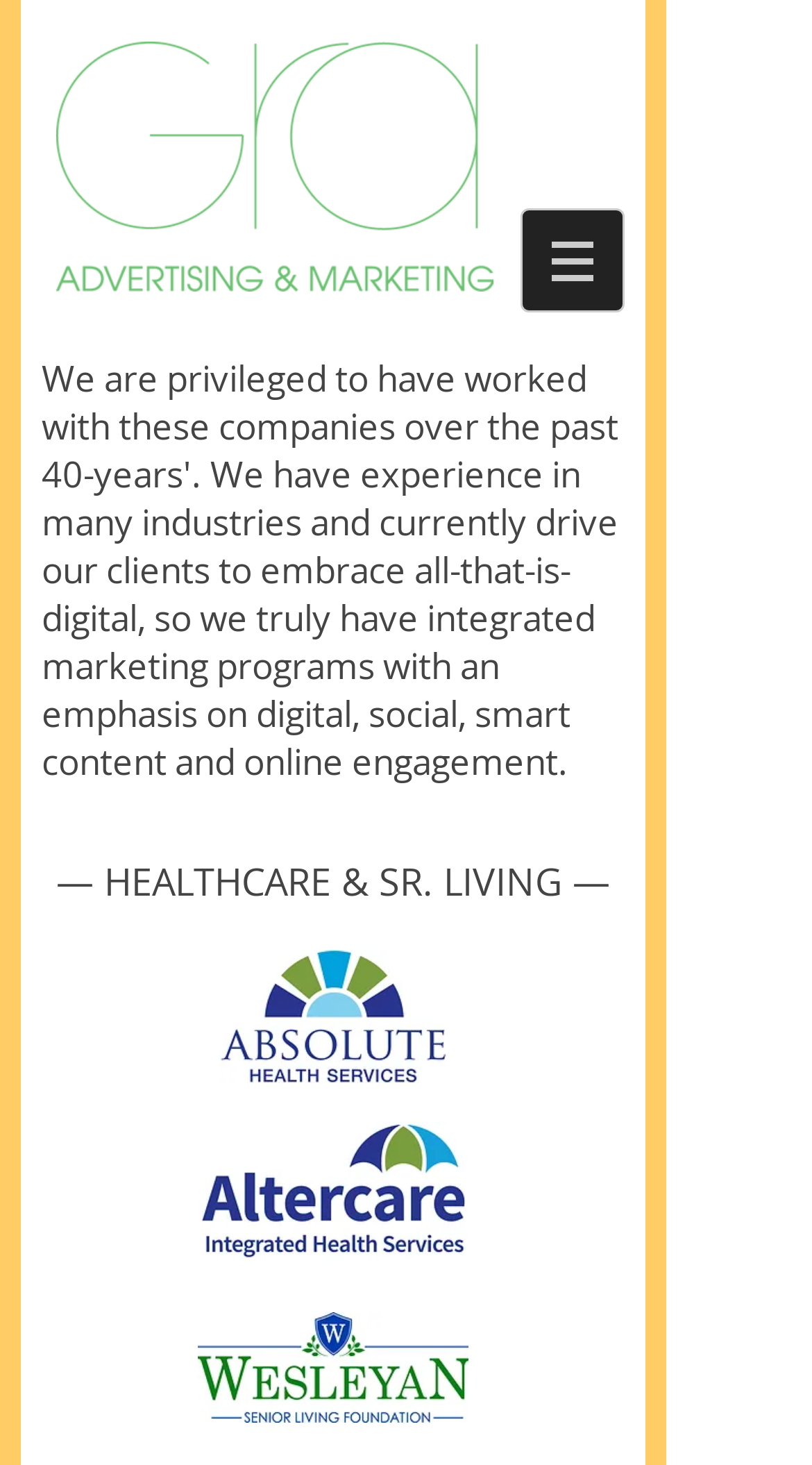What is the color of the GRA logo?
Give a detailed explanation using the information visible in the image.

The GRA logo is an image element with the description 'GRAlogoPGREEN-2015.png', which suggests that the logo is green in color.